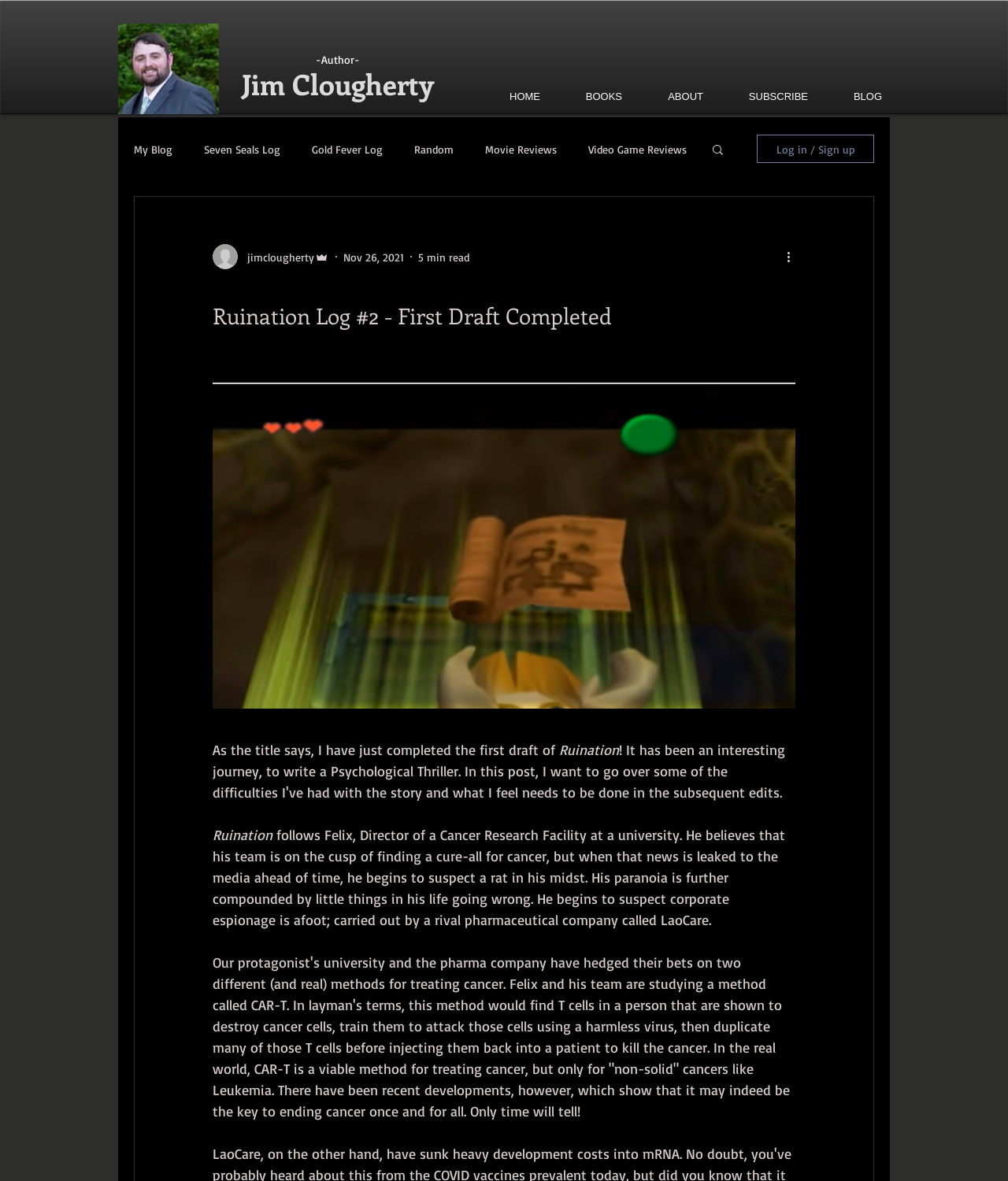Please specify the bounding box coordinates for the clickable region that will help you carry out the instruction: "View the 'BLOG'".

[0.81, 0.072, 0.884, 0.091]